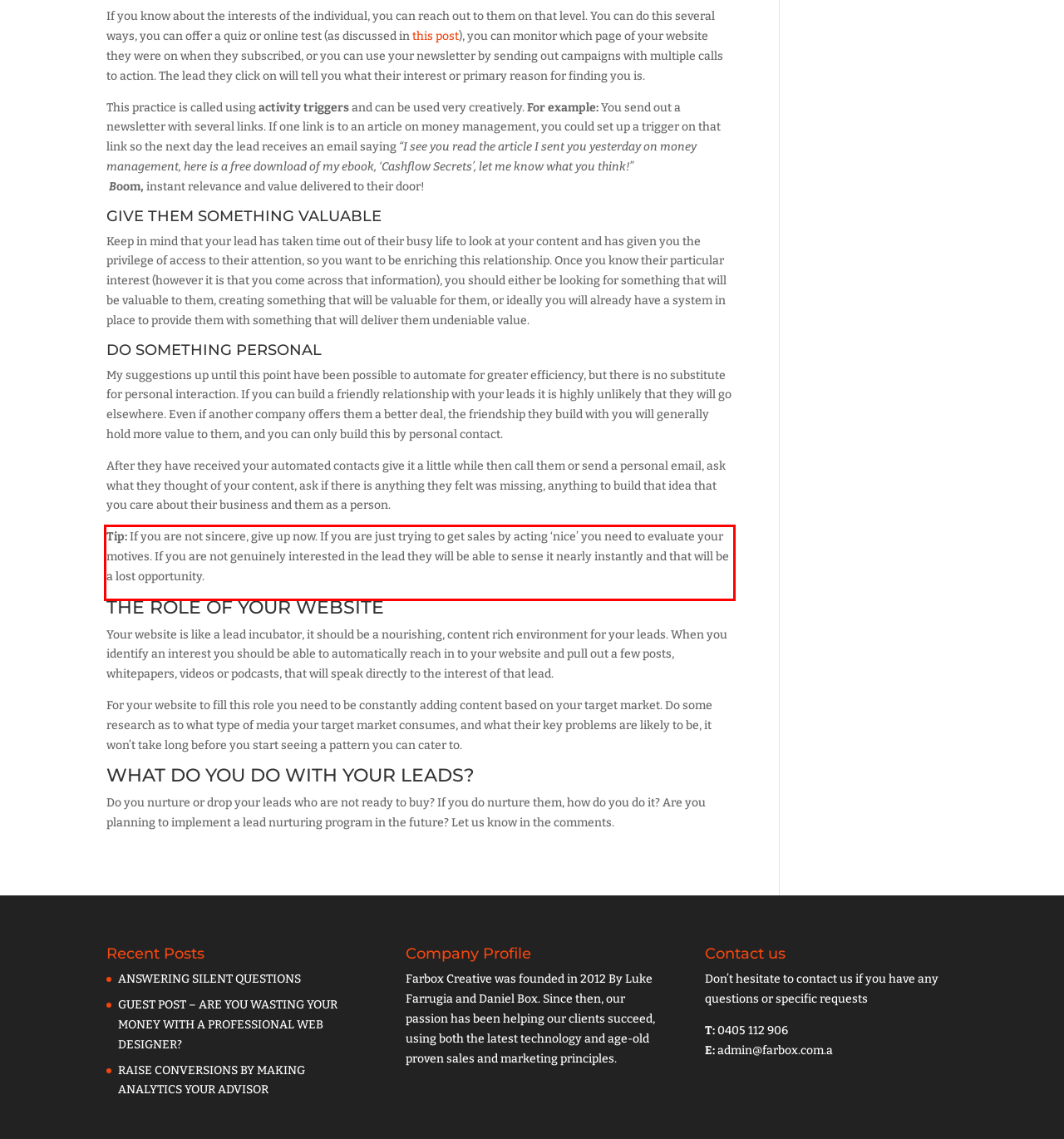Please recognize and transcribe the text located inside the red bounding box in the webpage image.

Tip: If you are not sincere, give up now. If you are just trying to get sales by acting ‘nice’ you need to evaluate your motives. If you are not genuinely interested in the lead they will be able to sense it nearly instantly and that will be a lost opportunity.